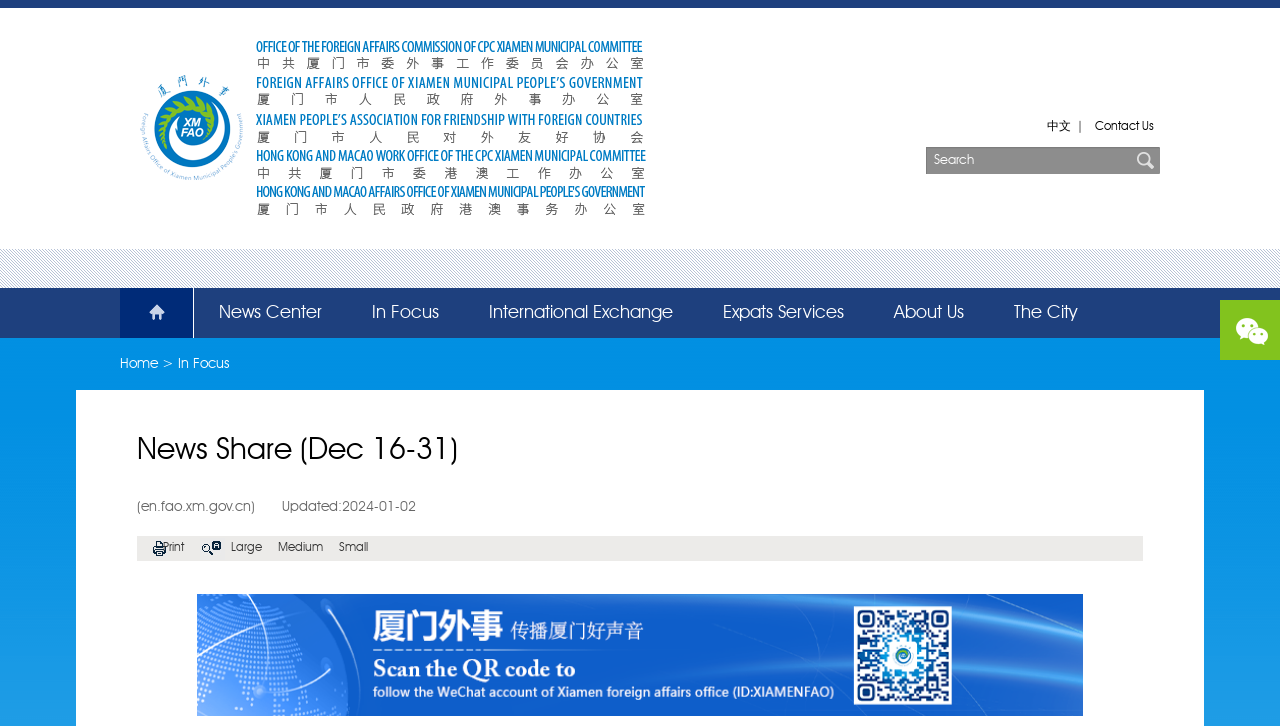Can you specify the bounding box coordinates for the region that should be clicked to fulfill this instruction: "Switch to Chinese version".

[0.809, 0.167, 0.841, 0.183]